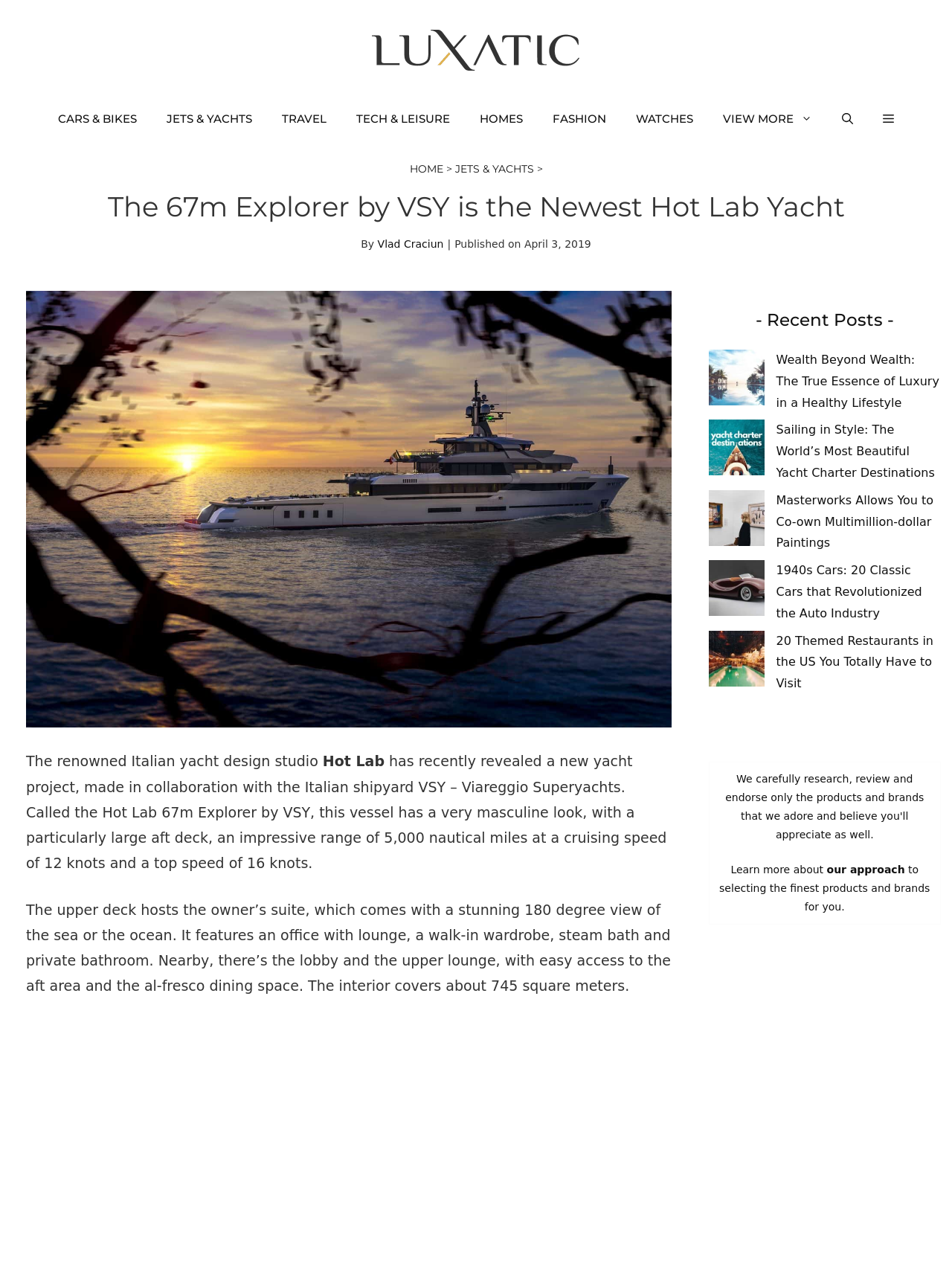Answer this question in one word or a short phrase: What is the name of the yacht design studio?

Hot Lab